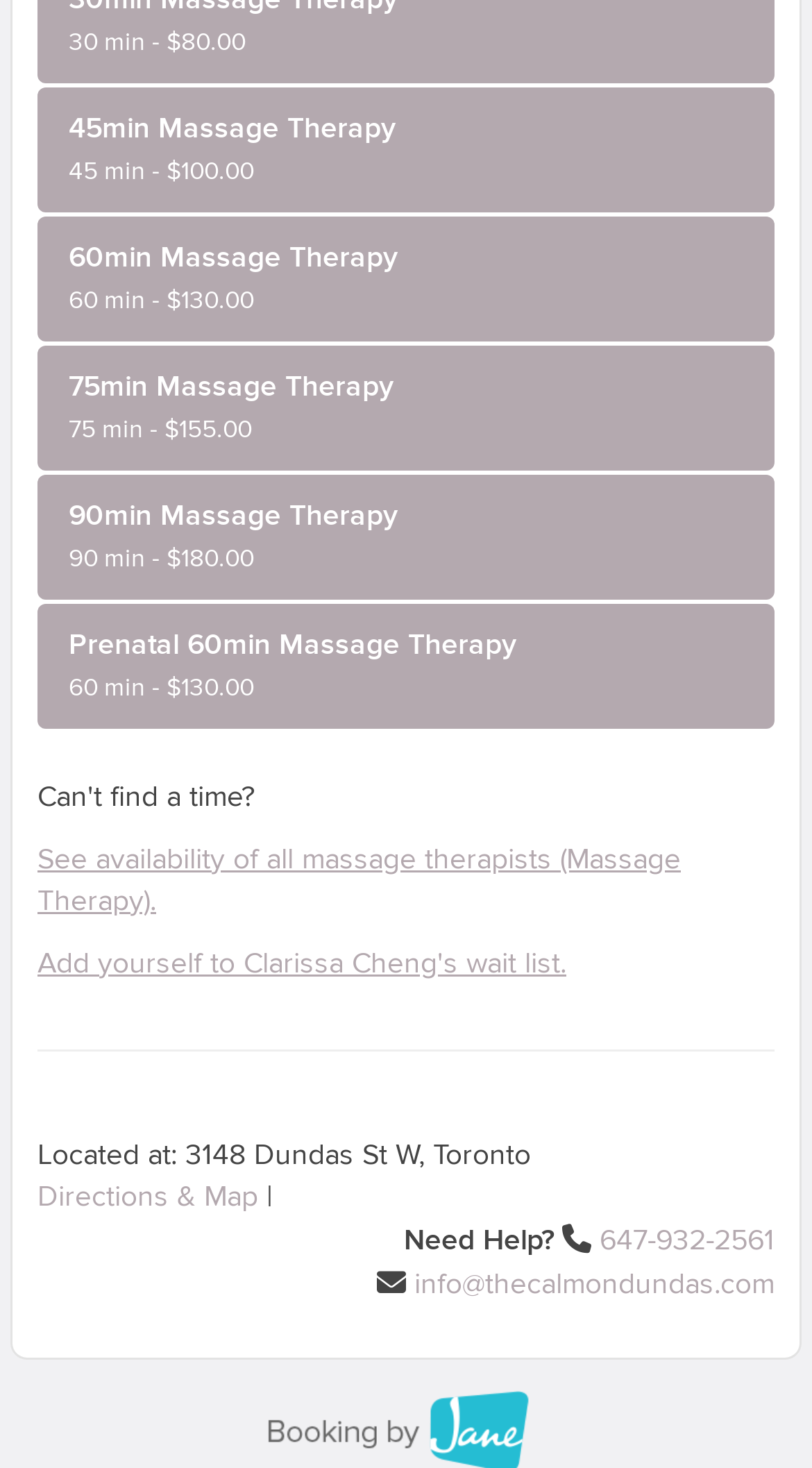Please find the bounding box coordinates for the clickable element needed to perform this instruction: "View Joseph Altonji's profile".

None